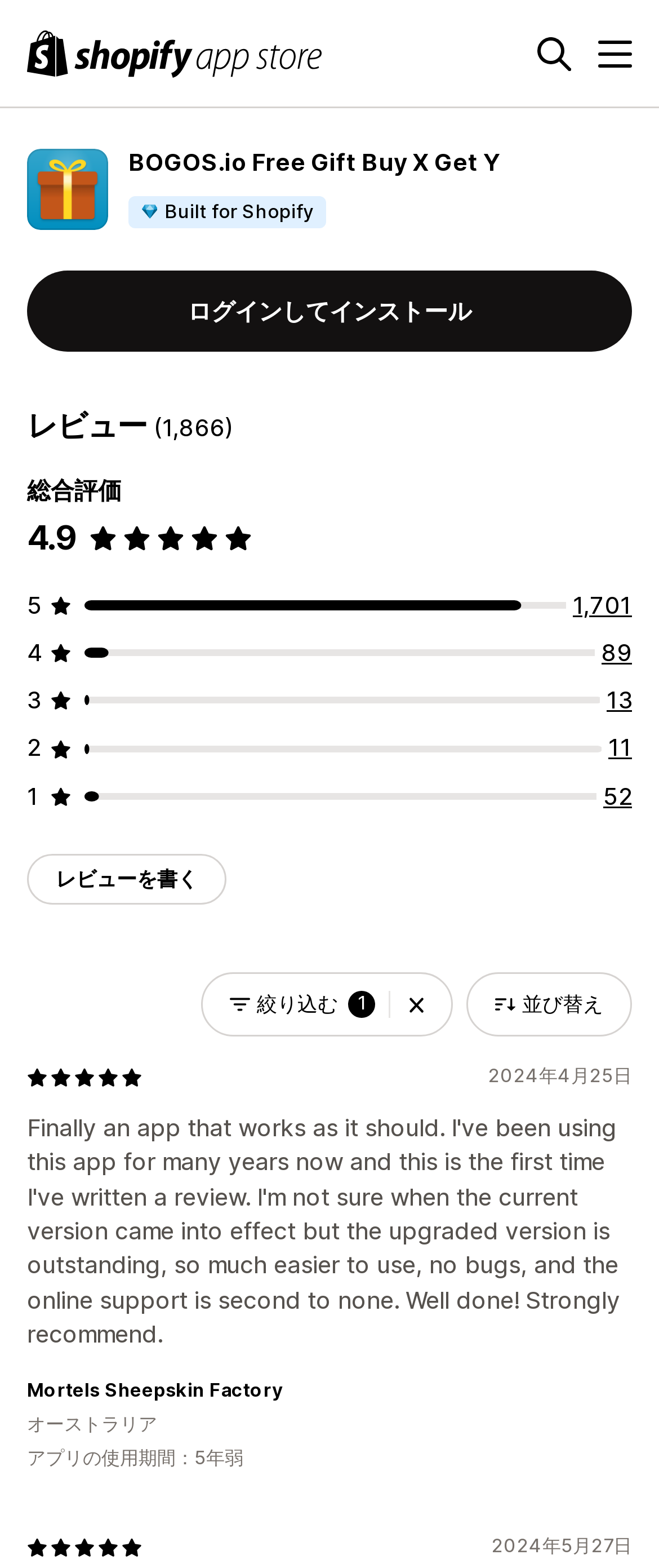Articulate a detailed summary of the webpage's content and design.

This webpage is about the BOGOS.io app on the Shopify App Store. At the top left corner, there is the Shopify App Store logo, which is an image. Next to it, there is a search button with a magnifying glass icon. On the top right corner, there is a menu button.

Below the top section, there is a large image with the text "BOGOS.io Free Gift Buy X Get Y" and a heading with the same text. The image is positioned to the left, and the heading is to its right. Below the image, there is a text "Built for Shopify".

On the left side of the page, there is a button to log in and install the app. Below it, there is a section with reviews, which includes a heading "レビュー (1,866)" and a rating of 4.9 out of 5 stars. There are also links to view more reviews, categorized by rating.

In the middle of the page, there is a section with a button to write a review and a combobox to filter reviews. Below it, there is a list of reviews, each with a rating, date, and text. The reviews are sorted by date, with the most recent ones at the top.

There are a total of 5 buttons on the page, including the search button, menu button, log in and install button, write a review button, and a button to clear filter conditions. There are also 7 images on the page, including the Shopify App Store logo, the BOGOS.io logo, and rating stars.